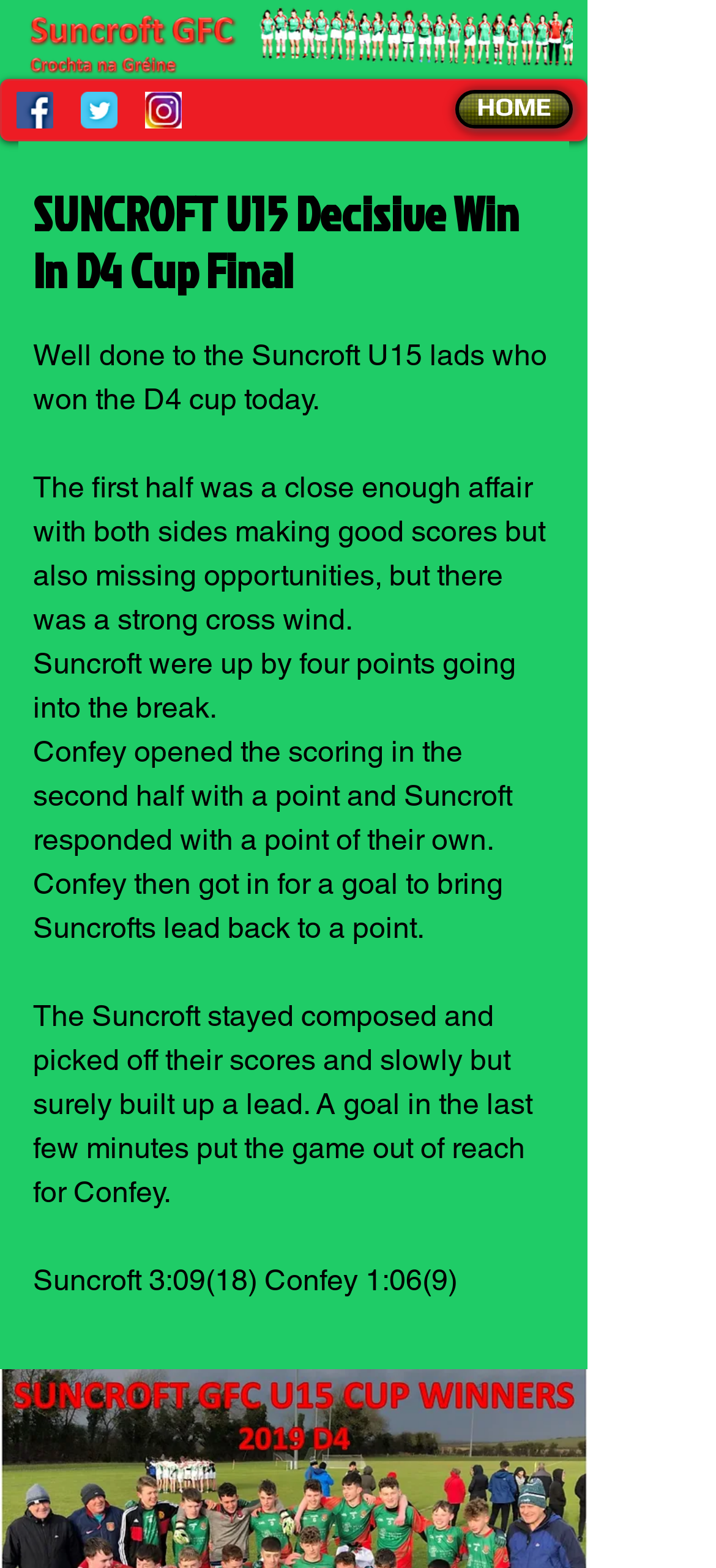What is the name of the team that won the D4 cup?
Using the image as a reference, give an elaborate response to the question.

The answer can be found in the main article section of the webpage, where it is mentioned that 'Well done to the Suncroft U15 lads who won the D4 cup today.'